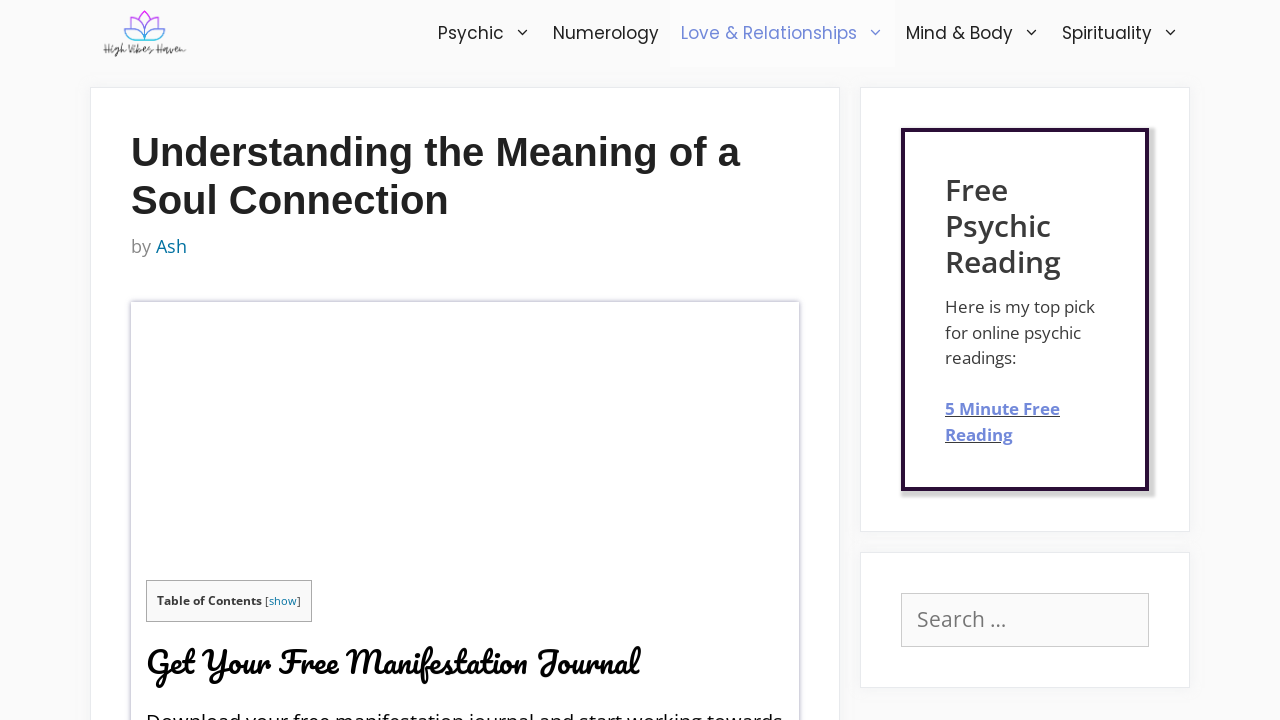What is the purpose of the textbox?
Answer the question with a detailed explanation, including all necessary information.

The textbox is located below the text 'Download your free manifestation journal and start working towards manifesting your dream life.' and is labeled as 'Enter Your Email Address', indicating that its purpose is to enter an email address to receive the free manifestation journal.